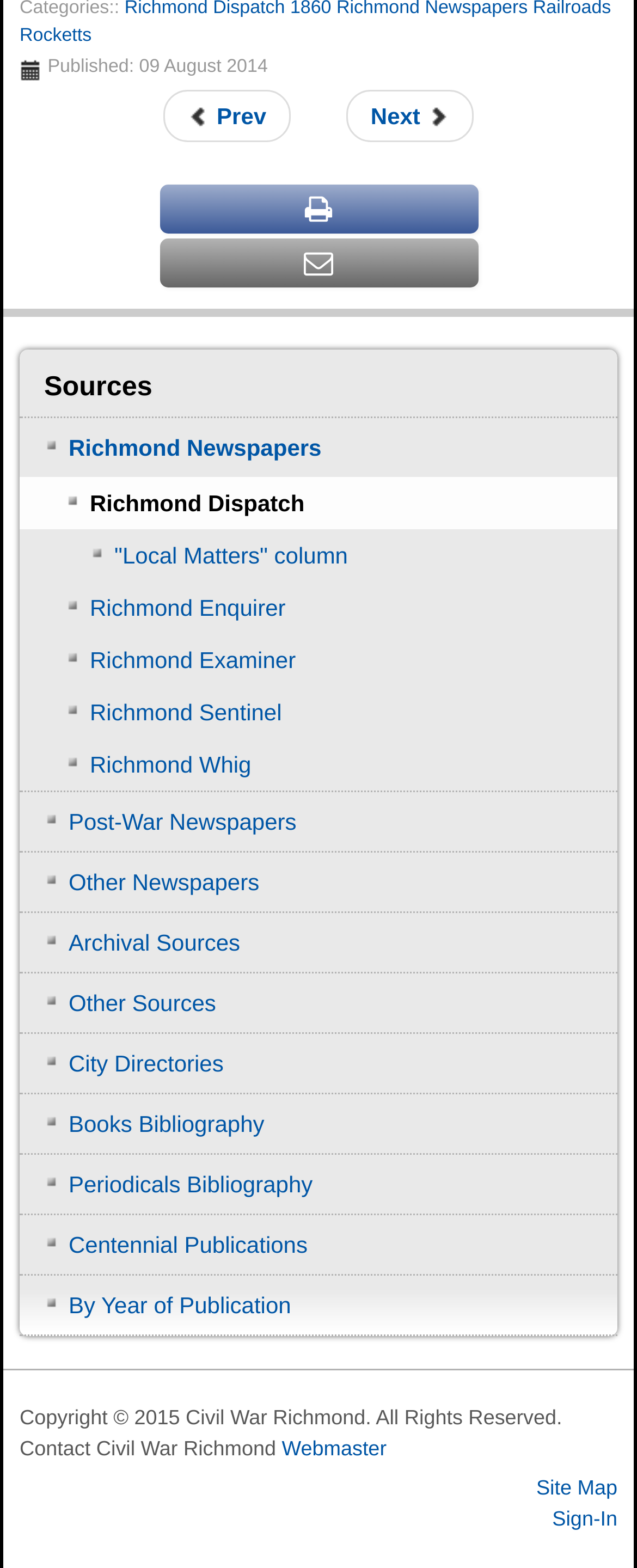Give a one-word or one-phrase response to the question: 
What is the publication date of the article?

09 August 2014